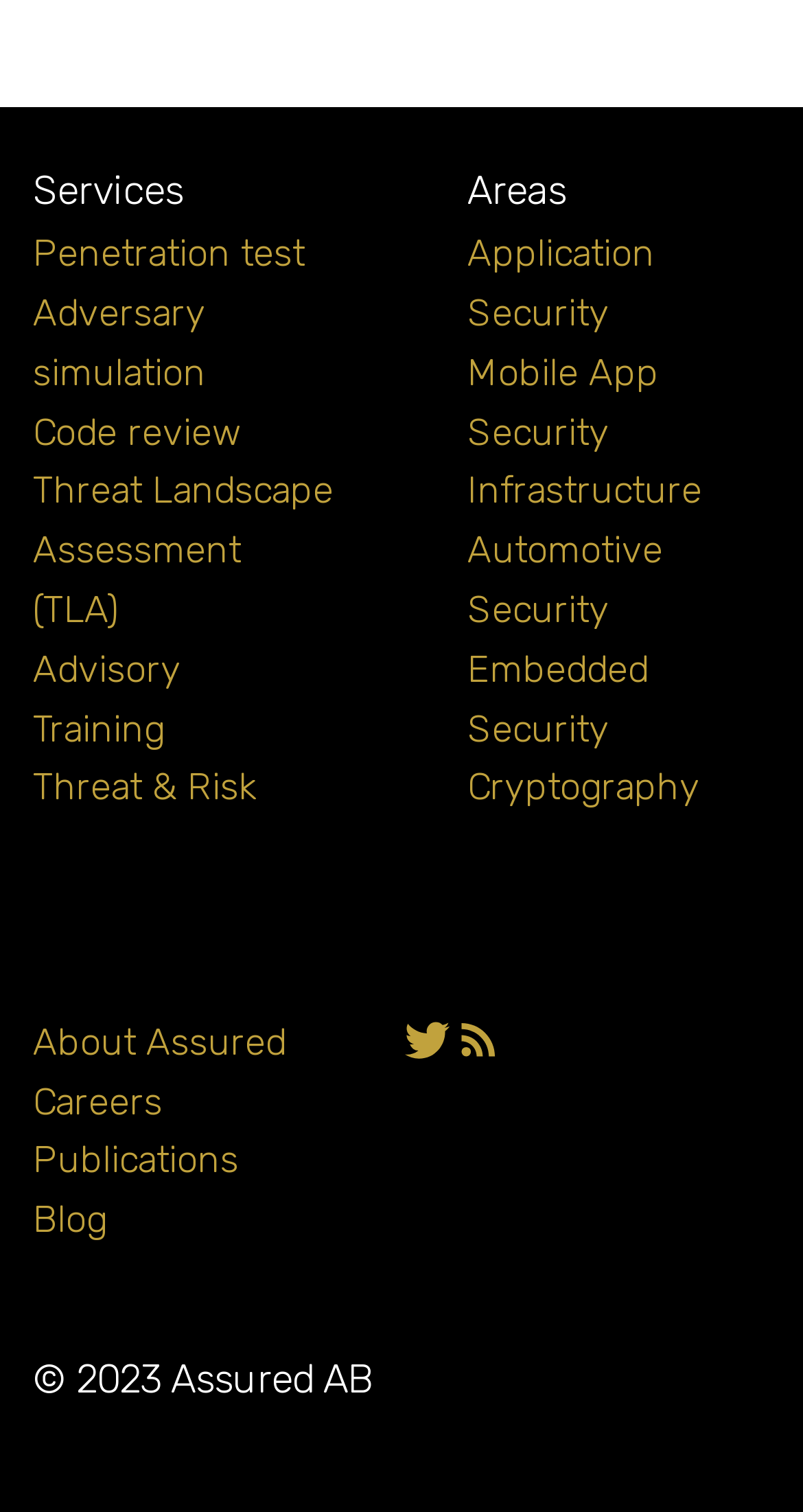Determine the bounding box coordinates of the clickable region to follow the instruction: "Read the Blog".

[0.041, 0.792, 0.133, 0.822]